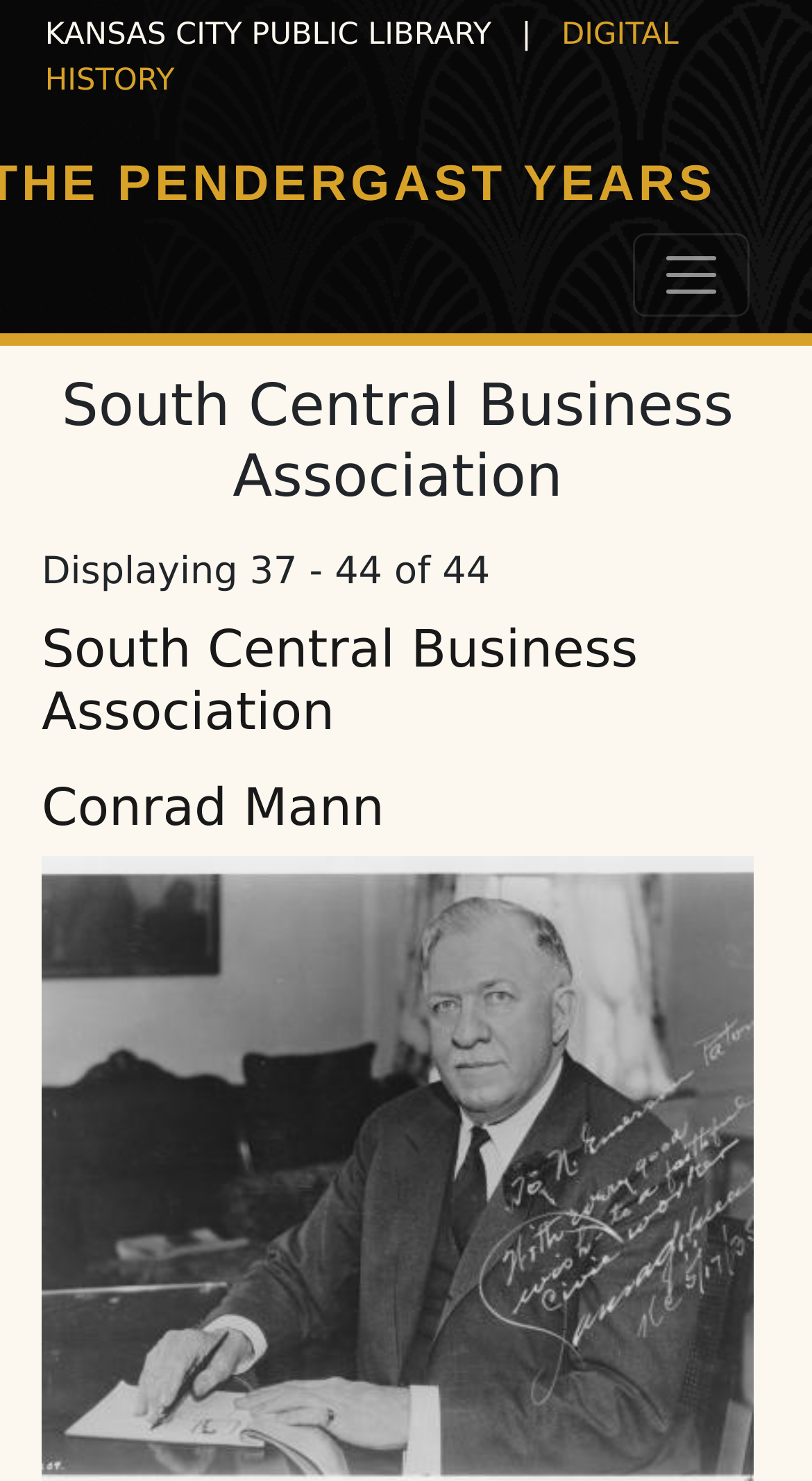Give the bounding box coordinates for the element described by: "Conrad Mann".

[0.051, 0.525, 0.473, 0.566]